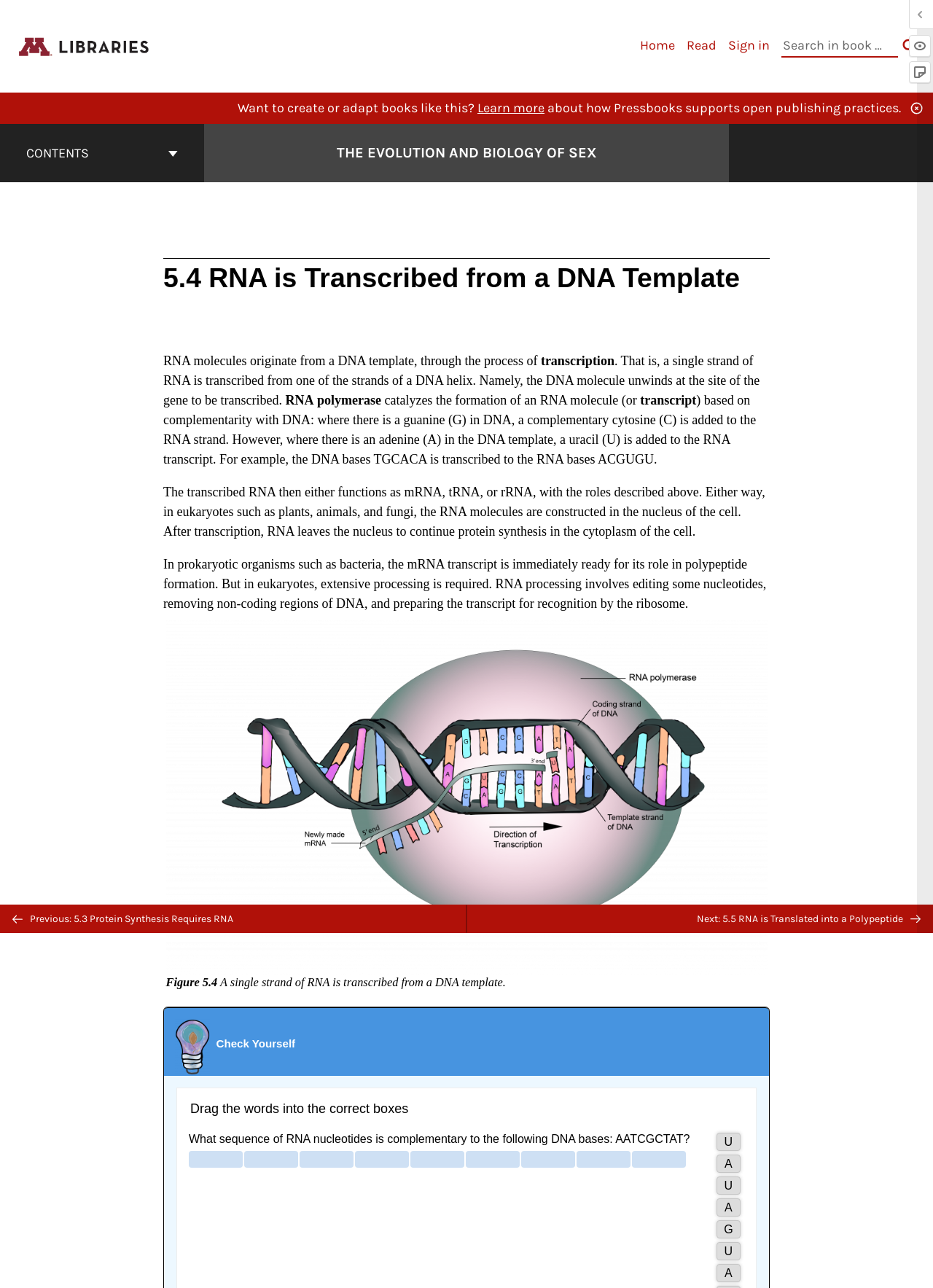Explain the webpage in detail.

This webpage is about a chapter in a biology book, specifically focusing on RNA transcription from a DNA template. At the top left corner, there is a logo for M Libraries Publishing, accompanied by a link to the publisher's website. Next to it, there is a primary navigation menu with links to the home page, reading options, and a sign-in button. A search bar is also located at the top right corner, allowing users to search within the book.

Below the navigation menu, there is a promotional message encouraging users to learn more about creating or adapting books like this one, with a link to a relevant webpage. 

The main content of the webpage is divided into sections. The first section is a navigation menu for the book's contents, with a button to expand or collapse the menu. Below it, there is a heading that links to the cover page of the book, "The Evolution and Biology of Sex".

The main article begins with a heading "5.4 RNA is Transcribed from a DNA Template" and is followed by several paragraphs of text explaining the process of RNA transcription. The text is interspersed with static text elements, which are likely headings or subheadings. There is also a figure with a caption, illustrating the process of RNA transcription.

At the bottom of the page, there is a navigation menu for previous and next chapters, with links to the previous chapter "5.3 Protein Synthesis Requires RNA" and the next chapter "5.5 RNA is Translated into a Polypeptide". There is also a button to return to the top of the page.

On the right side of the page, there are several buttons and controls, including an annotation sidebar, a button to show highlights, and a button to create a new page note. A status indicator is also located at the bottom right corner of the page.